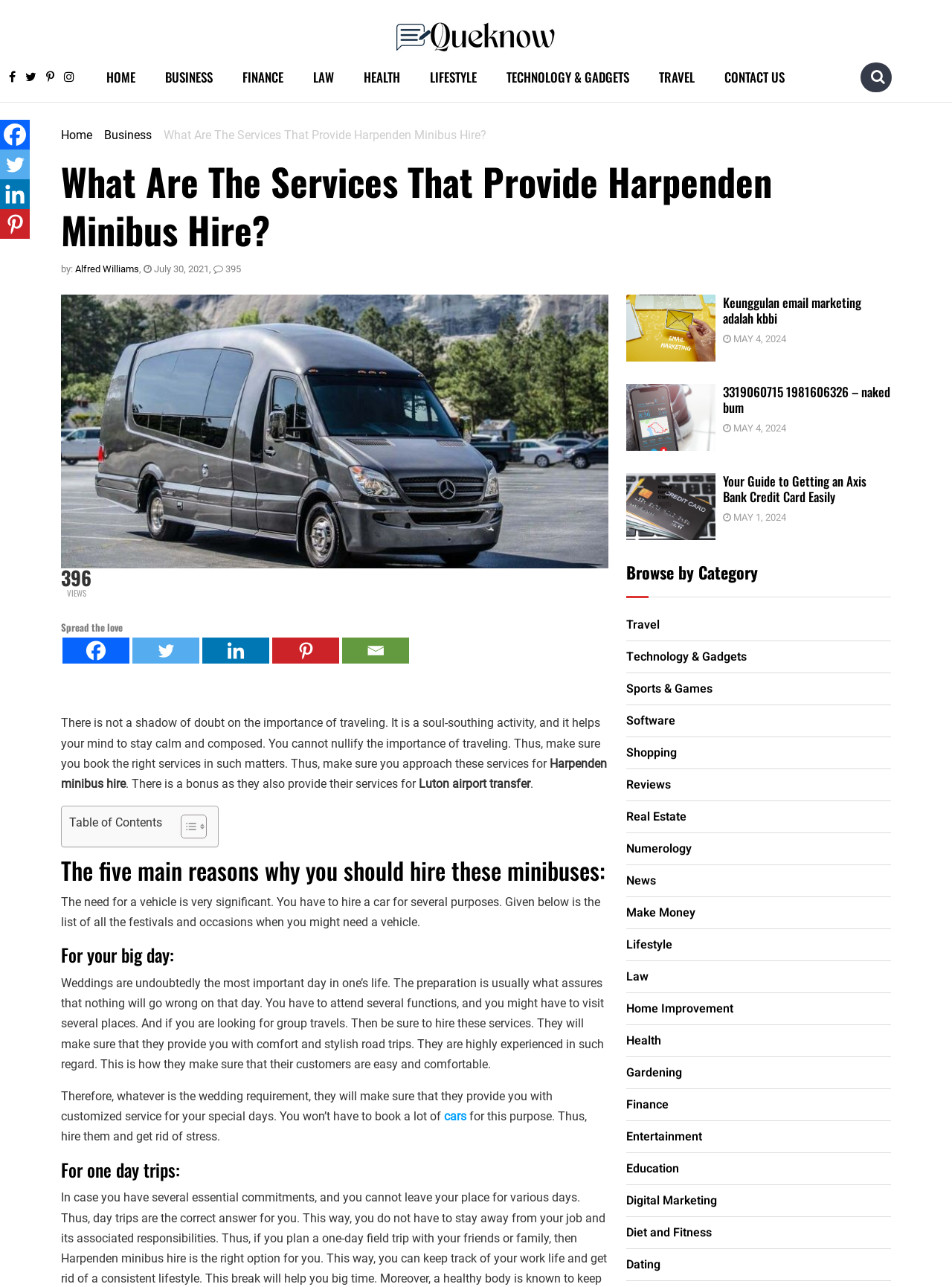Determine the bounding box coordinates for the clickable element to execute this instruction: "Click on the 'TRAVEL' link". Provide the coordinates as four float numbers between 0 and 1, i.e., [left, top, right, bottom].

[0.677, 0.045, 0.745, 0.075]